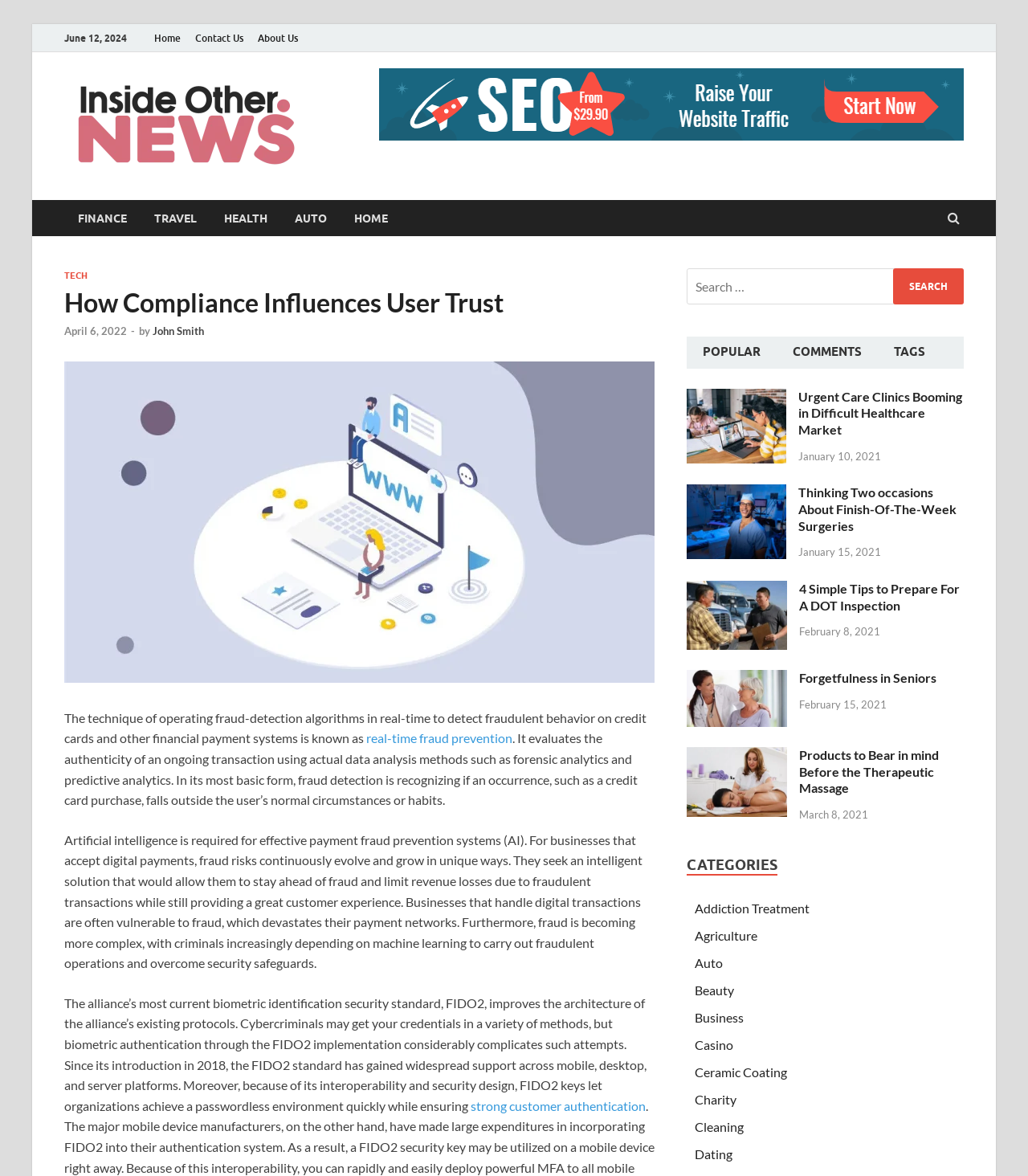Find the bounding box coordinates of the clickable element required to execute the following instruction: "Search for something". Provide the coordinates as four float numbers between 0 and 1, i.e., [left, top, right, bottom].

[0.869, 0.228, 0.938, 0.259]